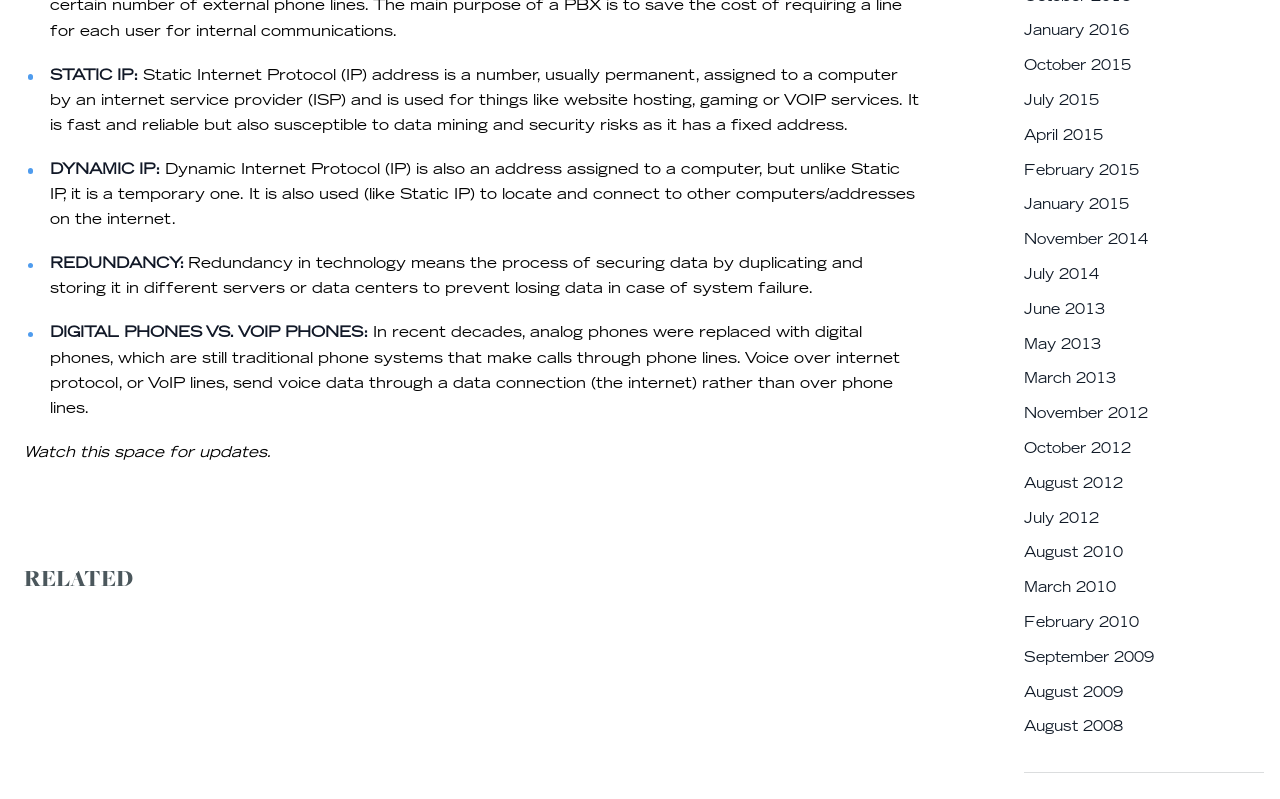Using the elements shown in the image, answer the question comprehensively: What is the topic of the webpage?

Based on the content of the webpage, the topic appears to be technology and communication, covering subtopics such as IP addresses, redundancy, and phone systems.